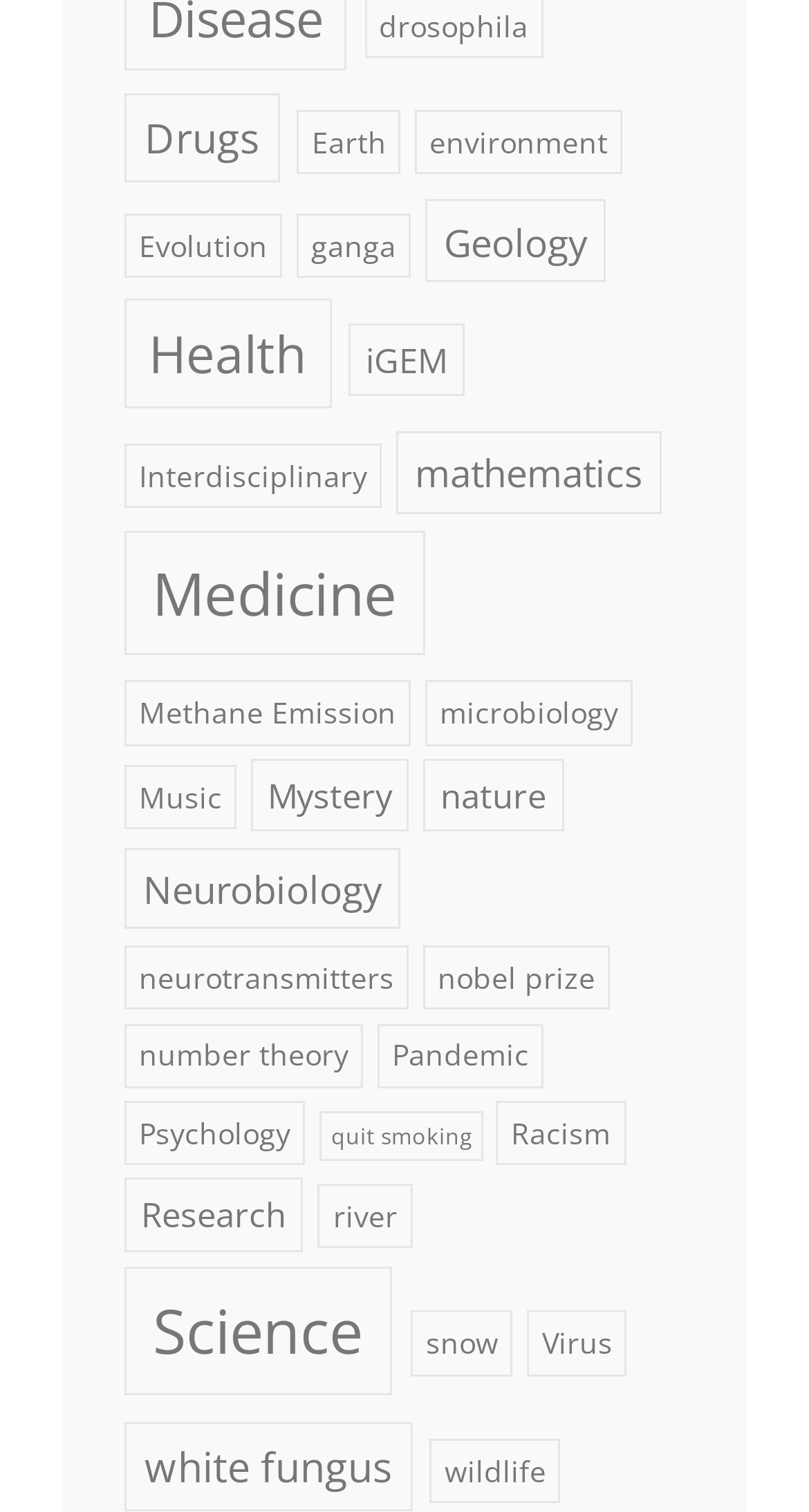Provide a brief response in the form of a single word or phrase:
How many links are on this webpage?

219